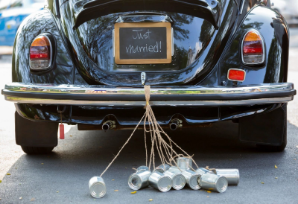What is trailing behind the car? Please answer the question using a single word or phrase based on the image.

Tin cans tied with twine